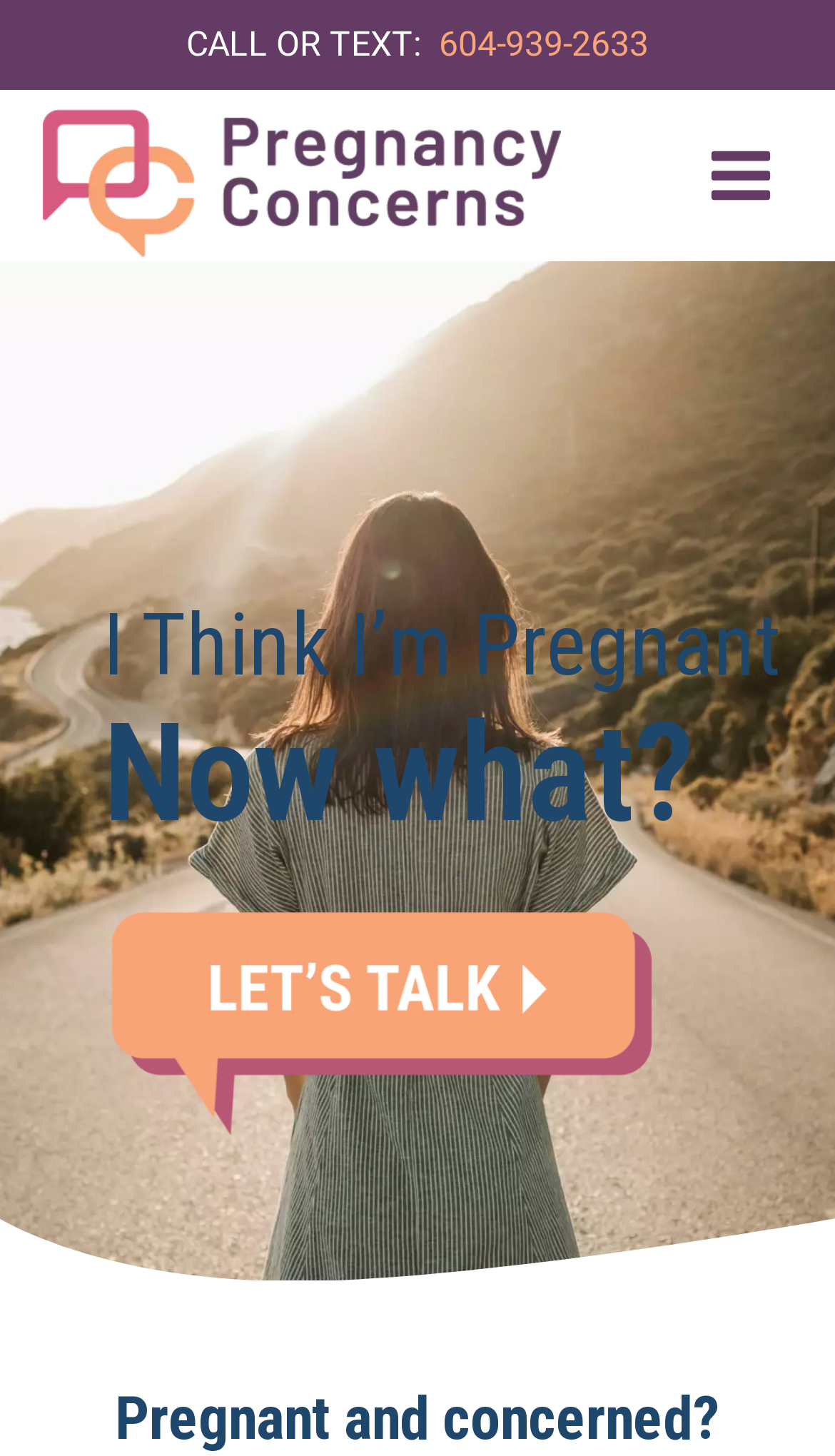What is the purpose of the 'lets talk' button?
Using the image, provide a detailed and thorough answer to the question.

I inferred the purpose of the 'lets talk' button by looking at its location and context on the webpage. It is placed below the heading 'I Think I’m Pregnant' and 'Now what?', suggesting that it is a call-to-action to initiate a conversation or seek help.